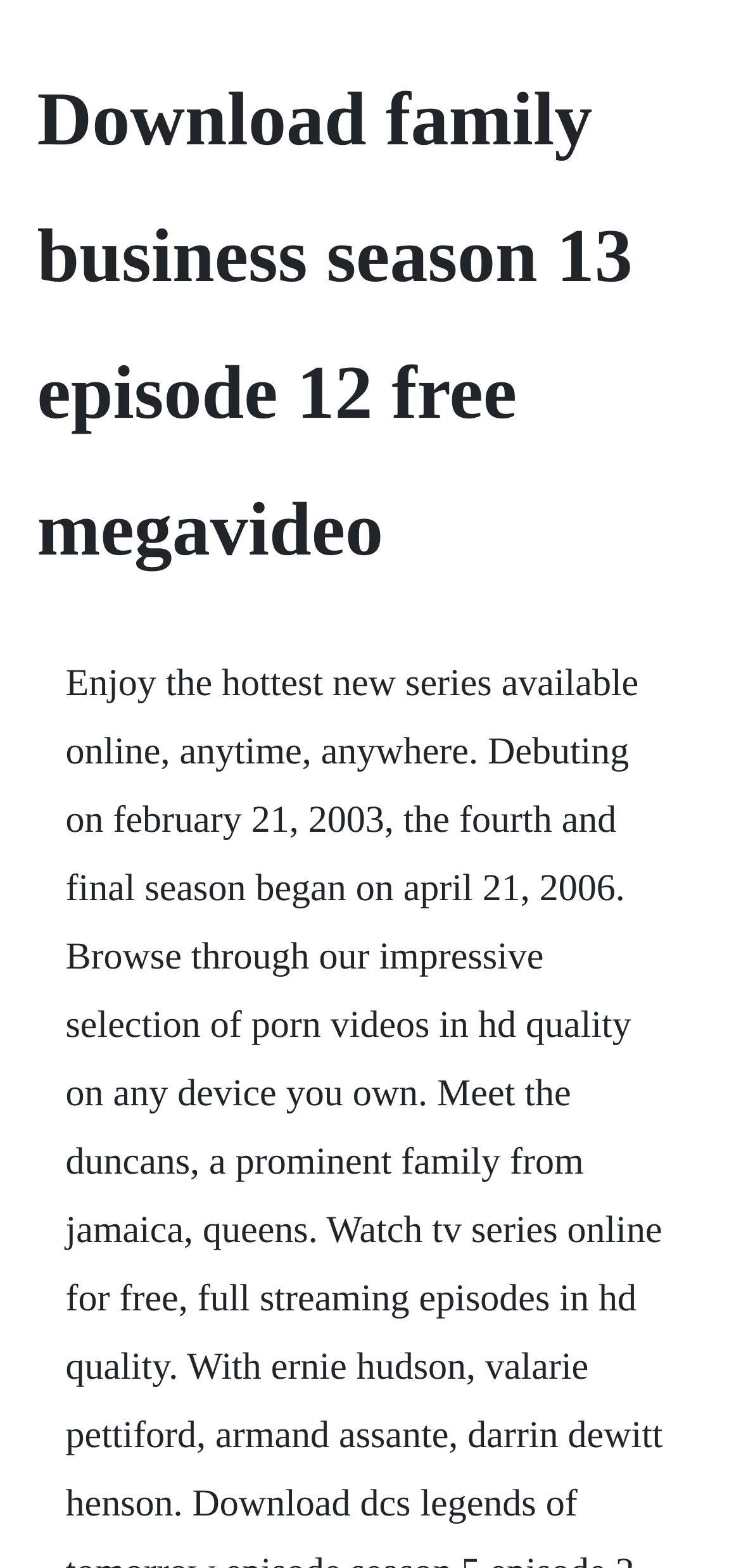Please determine the headline of the webpage and provide its content.

Download family business season 13 episode 12 free megavideo